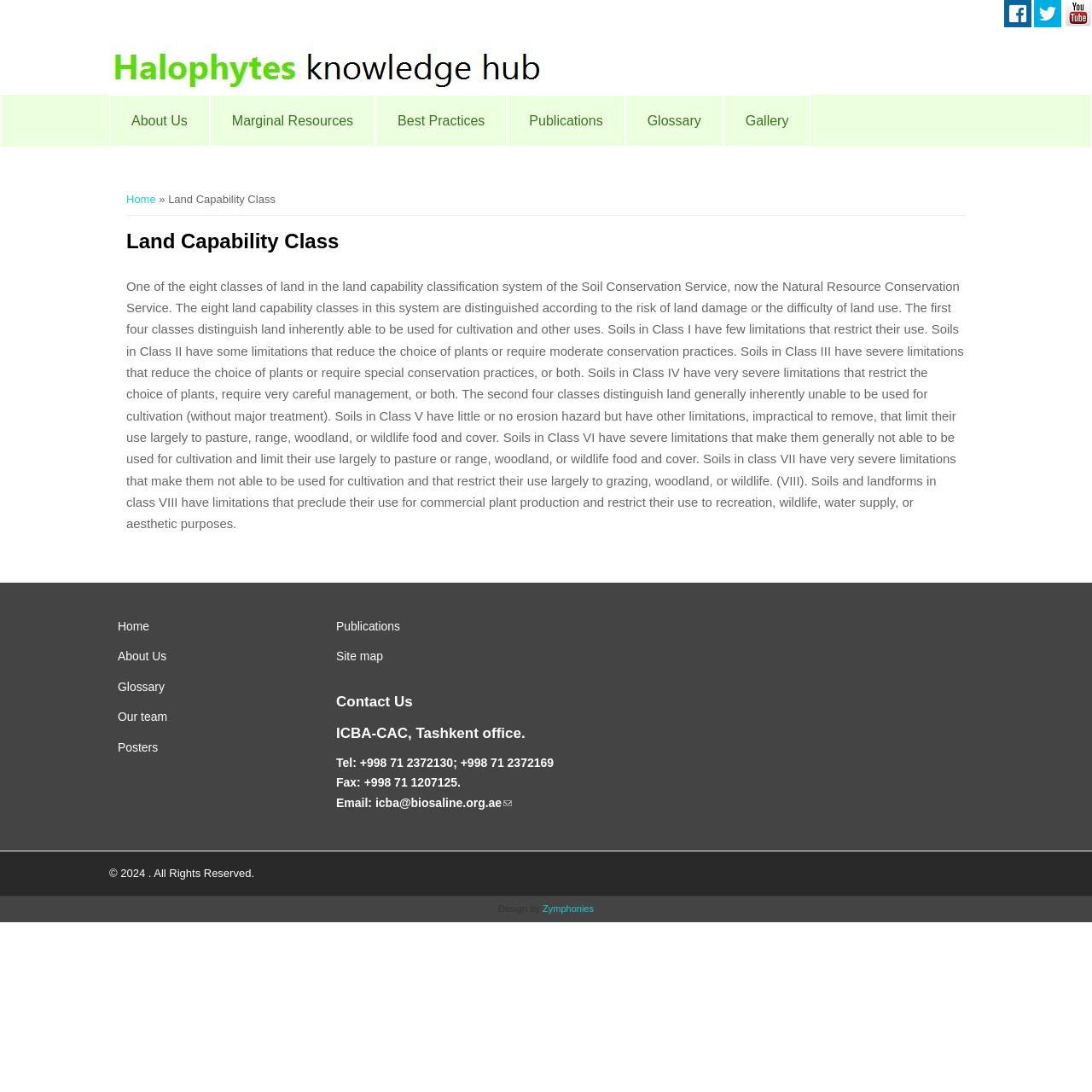Please identify the bounding box coordinates of the region to click in order to complete the given instruction: "Click on the 'About Us' link". The coordinates should be four float numbers between 0 and 1, i.e., [left, top, right, bottom].

[0.1, 0.087, 0.192, 0.135]